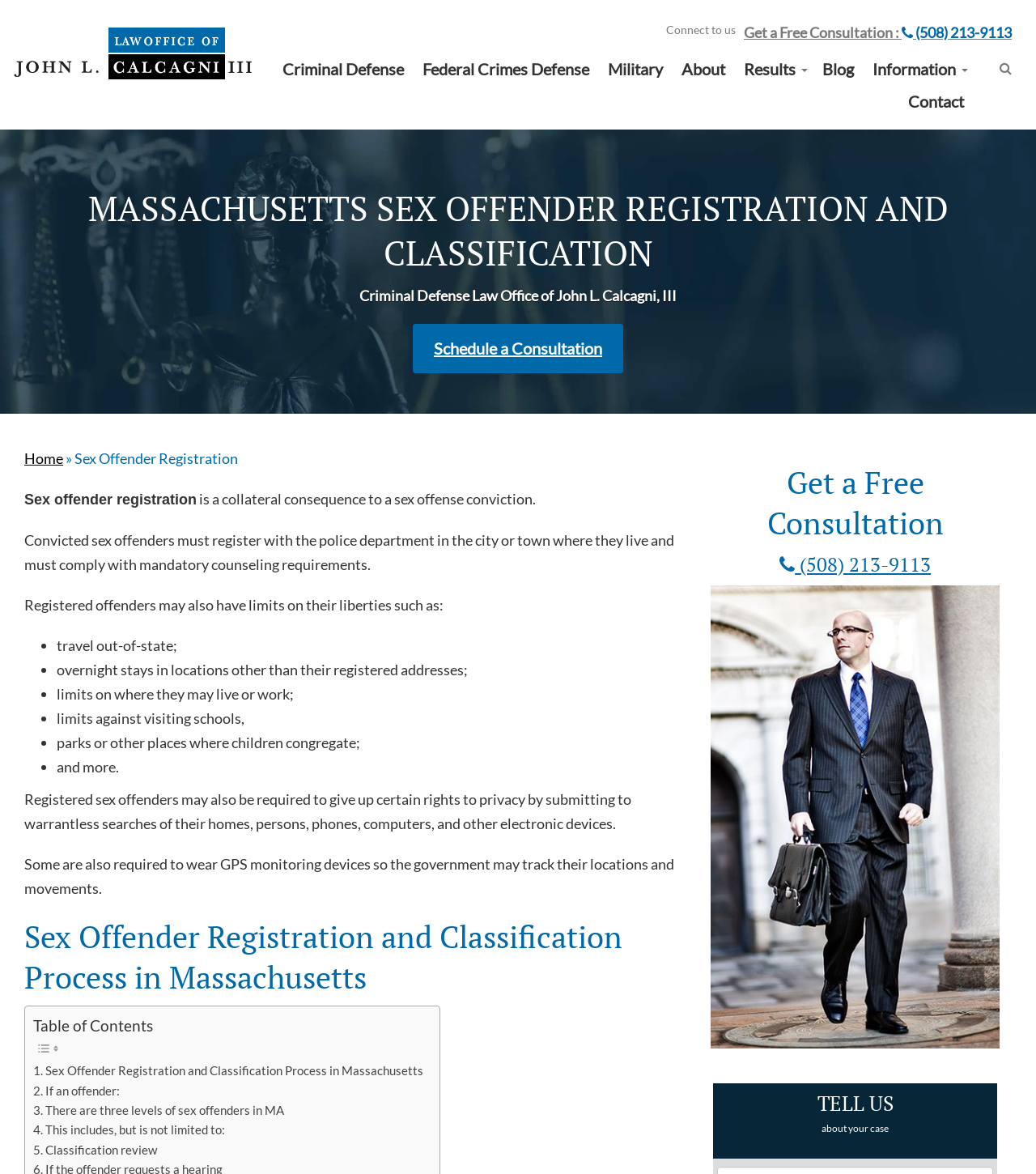Provide the bounding box coordinates, formatted as (top-left x, top-left y, bottom-right x, bottom-right y), with all values being floating point numbers between 0 and 1. Identify the bounding box of the UI element that matches the description: (508) 213-9113

[0.686, 0.469, 0.965, 0.701]